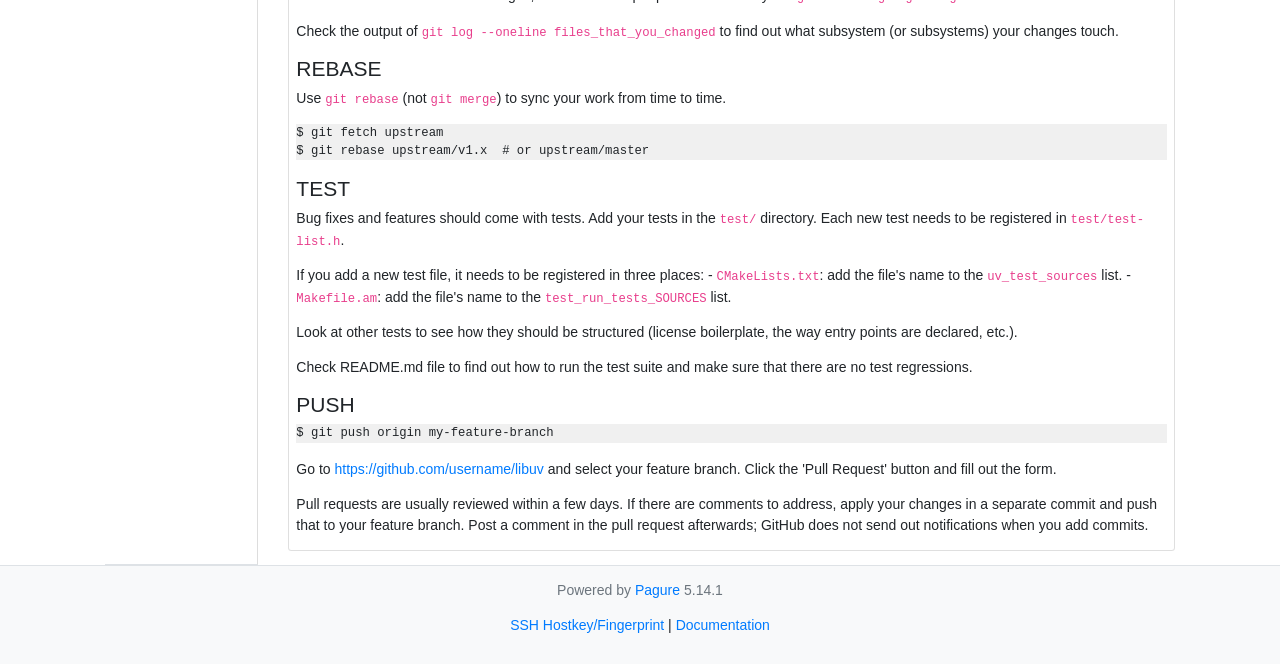What should be checked before pushing a feature branch?
Please use the image to deliver a detailed and complete answer.

The webpage advises to check the README.md file to find out how to run the test suite and make sure that there are no test regressions before pushing a feature branch. This is mentioned in the 'TEST' section, where it says 'Check README.md file to find out how to run the test suite and make sure that there are no test regressions.'